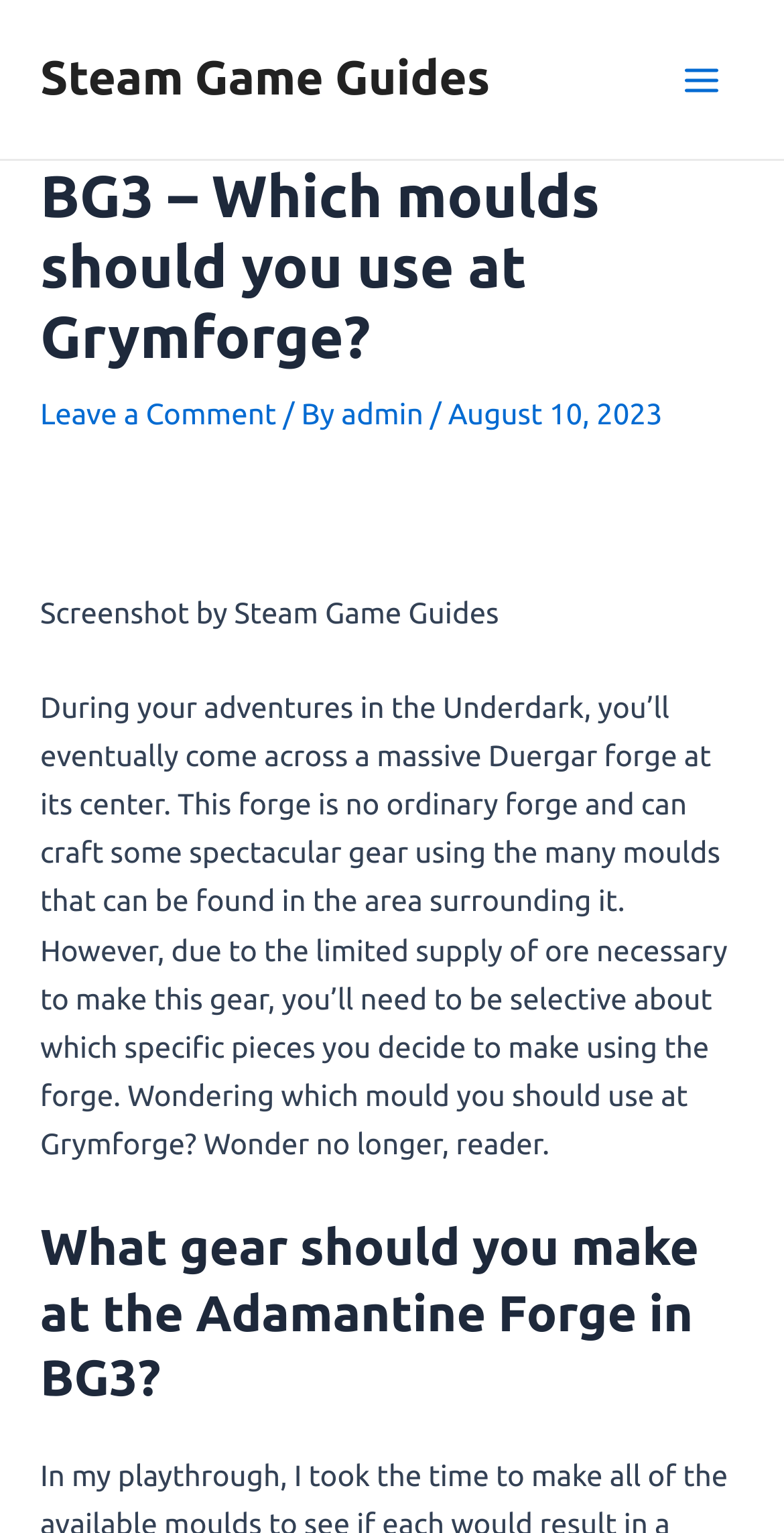Provide a brief response to the question below using a single word or phrase: 
What is the purpose of the Adamantine Forge in BG3?

To craft gear